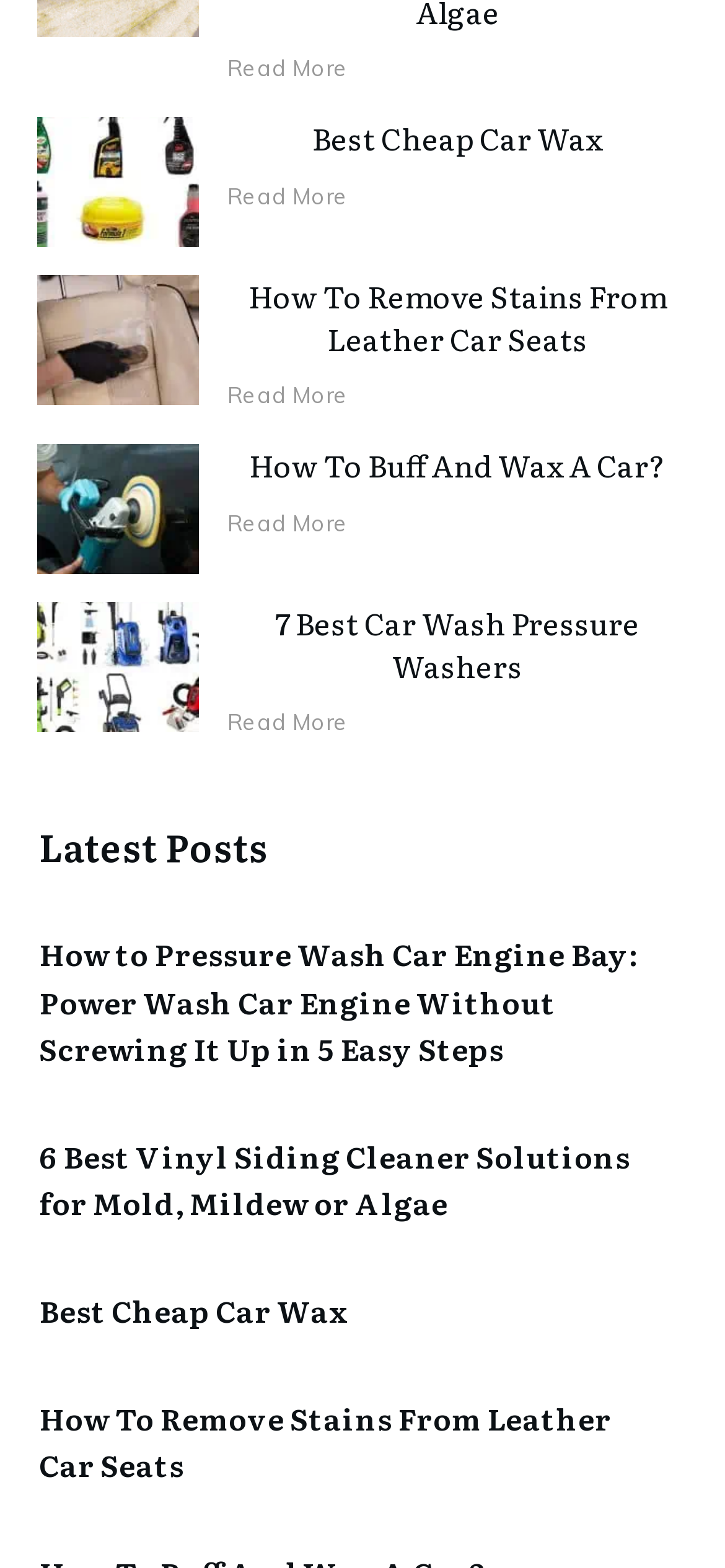What is the title of the first article?
Refer to the screenshot and answer in one word or phrase.

Best Cheap Car Wax